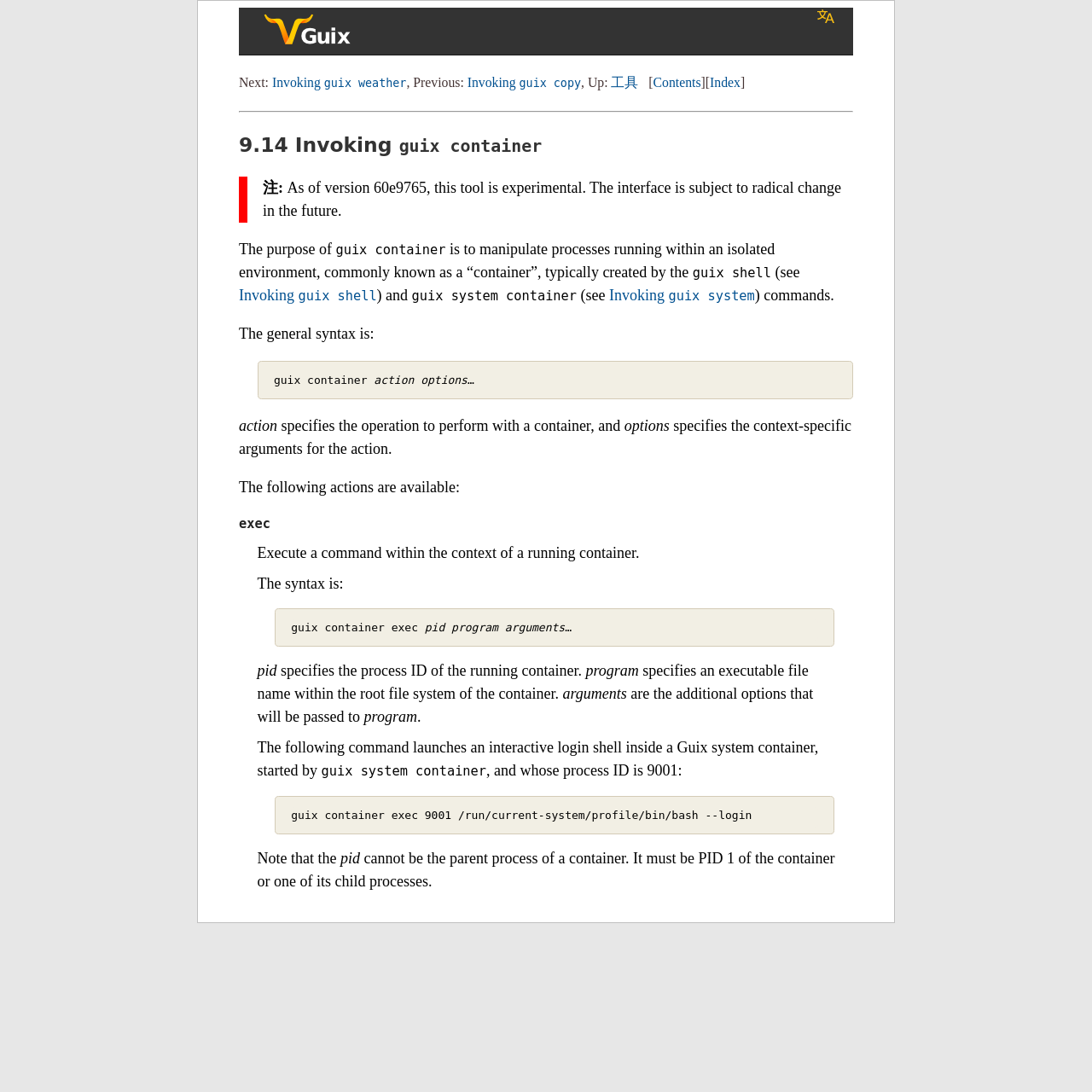Could you find the bounding box coordinates of the clickable area to complete this instruction: "View Microsoft Learn"?

None